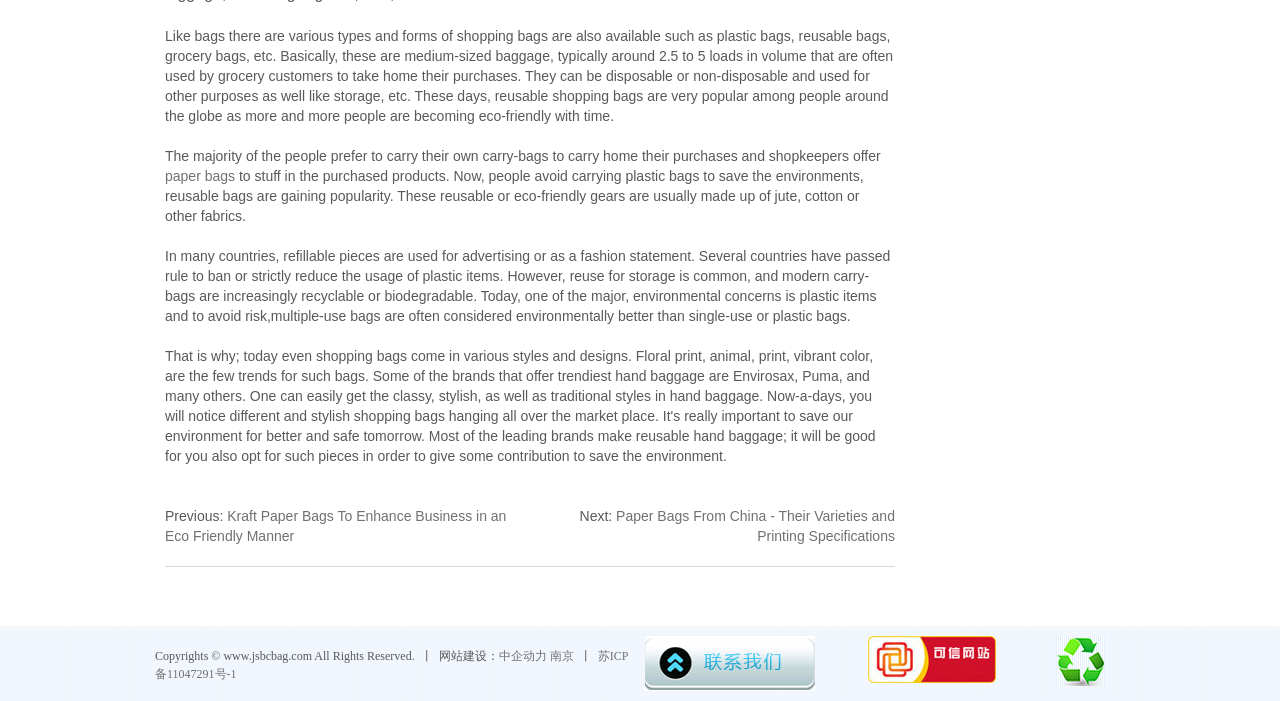Extract the bounding box coordinates for the UI element described as: "paper bags".

[0.129, 0.239, 0.184, 0.262]